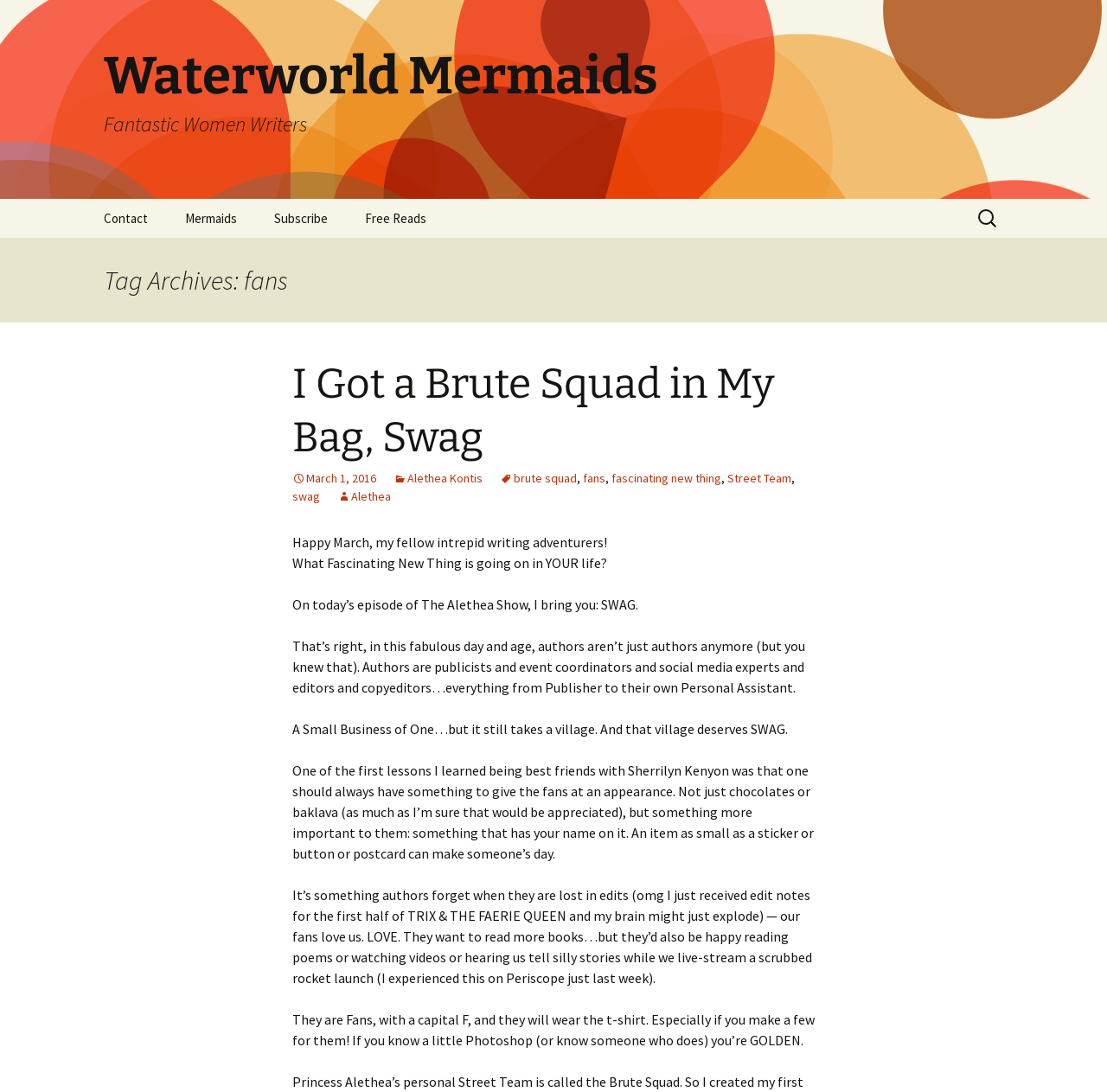Please provide a detailed answer to the question below based on the screenshot: 
What is the topic of the blog post?

I determined the topic of the blog post by reading the content of the blog post and finding that the author is talking about SWAG, which stands for 'Something With Author's Name On It', and its importance for authors.